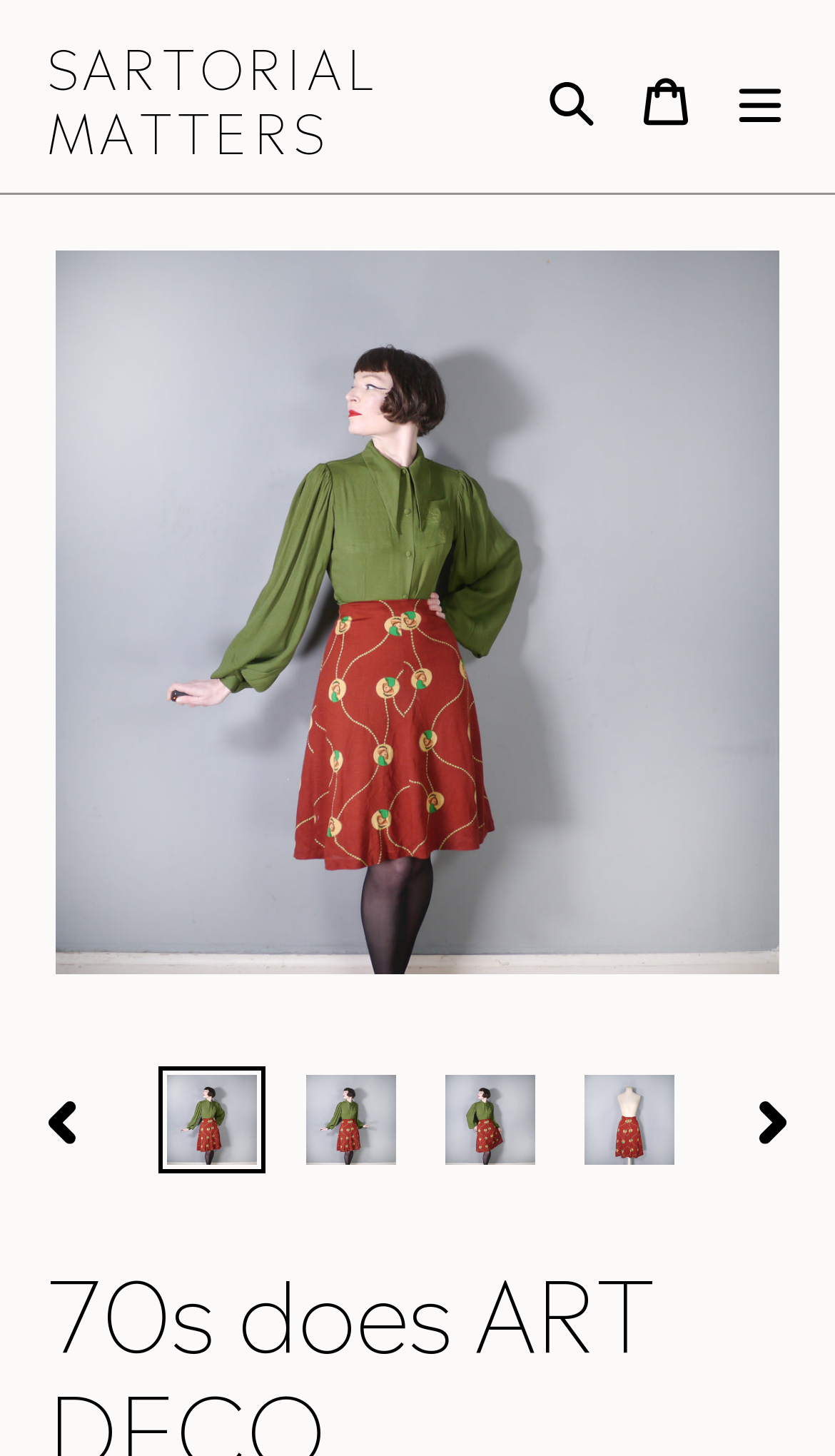Can you find the bounding box coordinates for the element to click on to achieve the instruction: "View the cart"?

[0.741, 0.031, 0.854, 0.101]